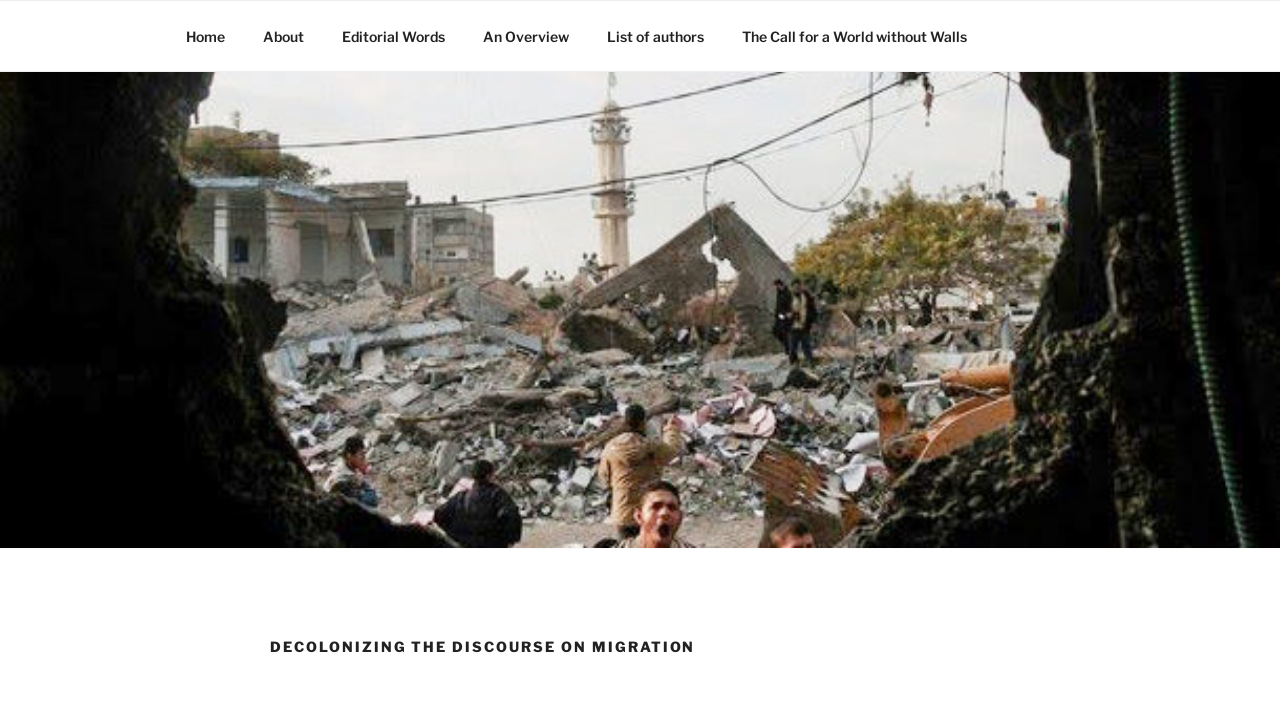Determine the bounding box coordinates of the element that should be clicked to execute the following command: "go to the Home page".

[0.131, 0.016, 0.189, 0.086]